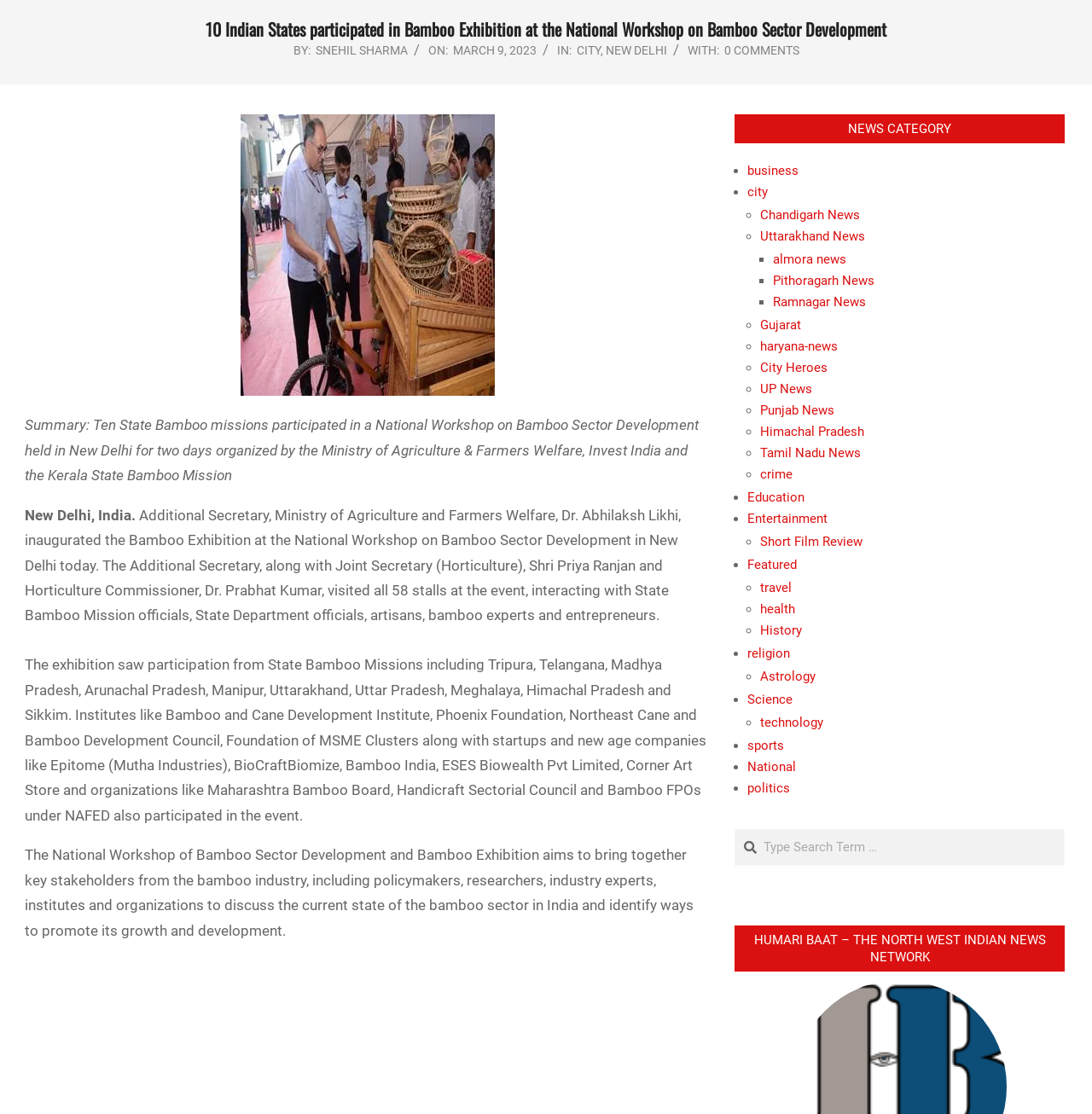Locate the bounding box coordinates for the element described below: "almora news". The coordinates must be four float values between 0 and 1, formatted as [left, top, right, bottom].

[0.708, 0.008, 0.775, 0.021]